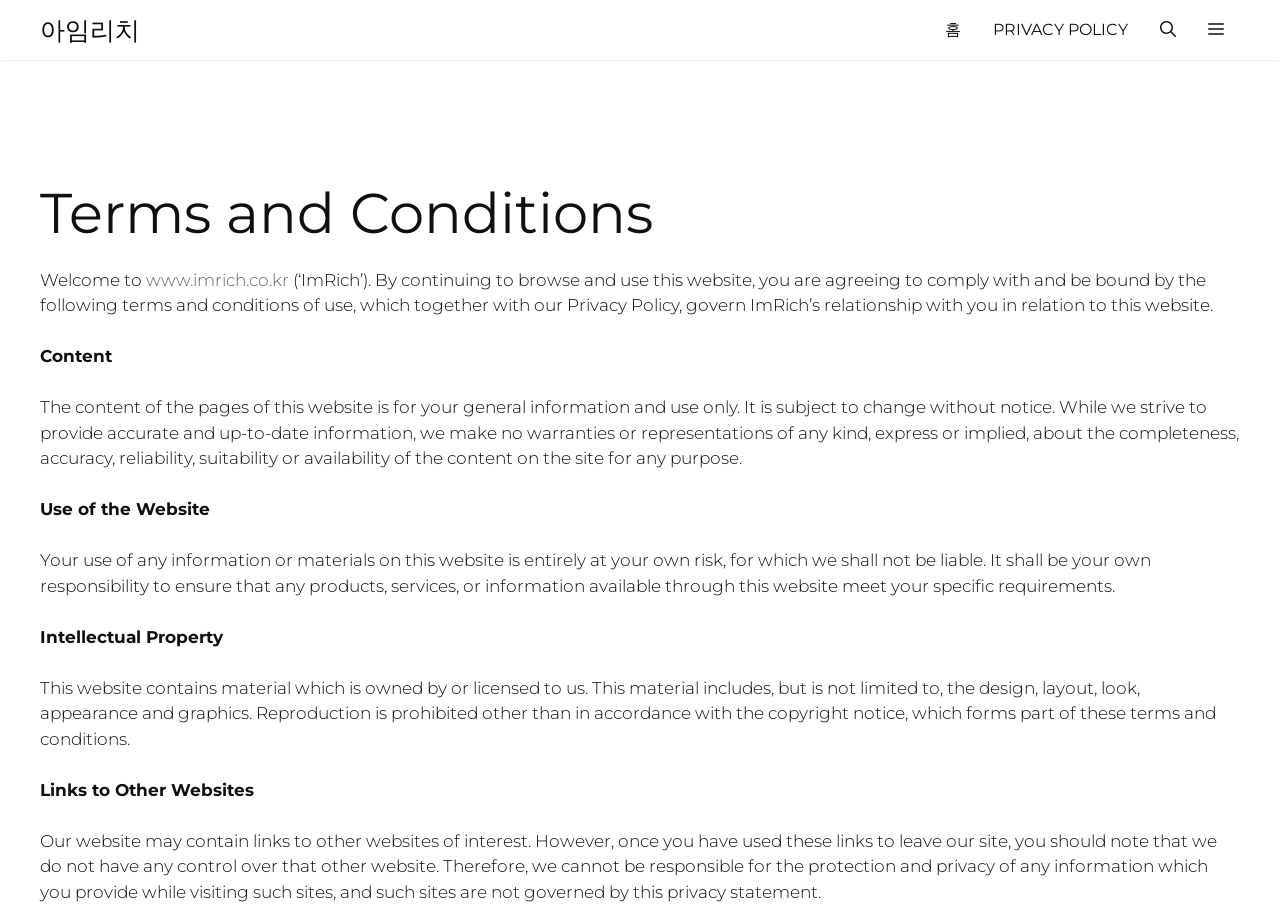Using the element description: "Yesterdays", determine the bounding box coordinates. The coordinates should be in the format [left, top, right, bottom], with values between 0 and 1.

None